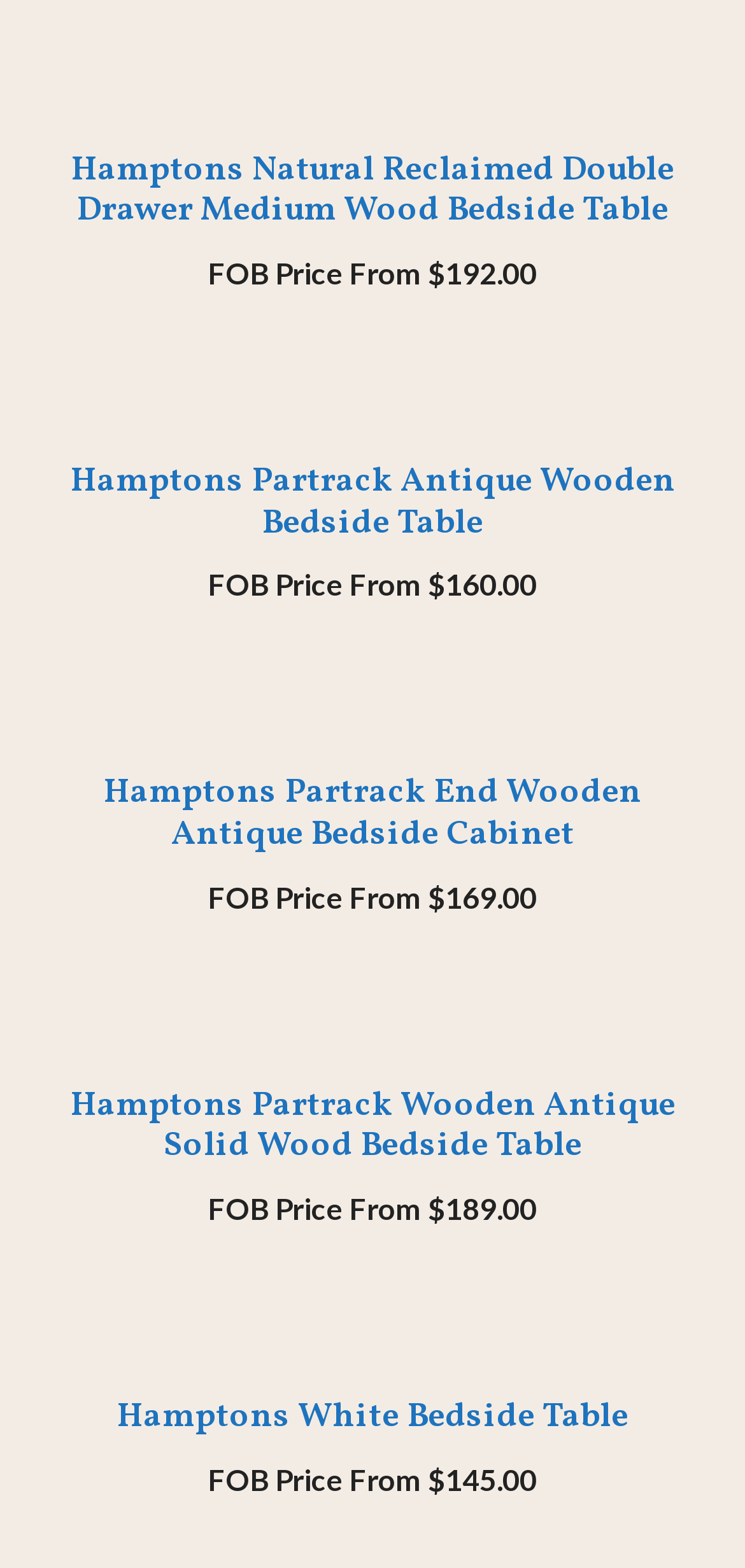Provide a thorough and detailed response to the question by examining the image: 
What is the name of the fourth bedside table?

The fourth link on the webpage is 'Solid Wood Bedside Table Solid Wood Bedside Table Hamptons Partrack Wooden Antique Solid Wood Bedside Table FOB Price From $189.00'. The name of the bedside table is 'Hamptons Partrack Wooden Antique Solid Wood Bedside Table'.